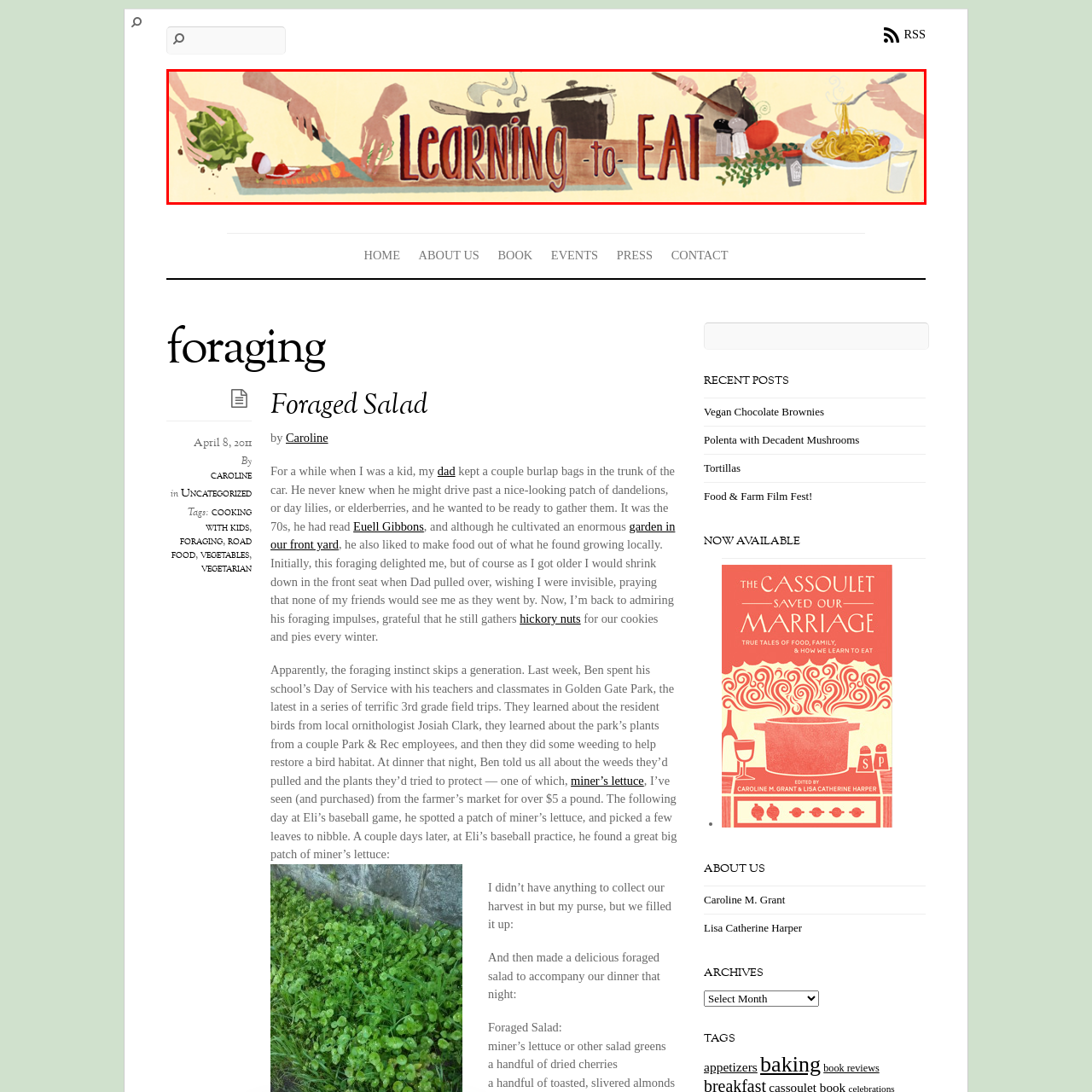What type of food is on the plate?
Analyze the image encased by the red bounding box and elaborate on your answer to the question.

The image shows a plate with pasta and herbs, which is a type of dish that requires cooking and food preparation skills, emphasizing the importance of culinary skills and the enjoyment of cooking.